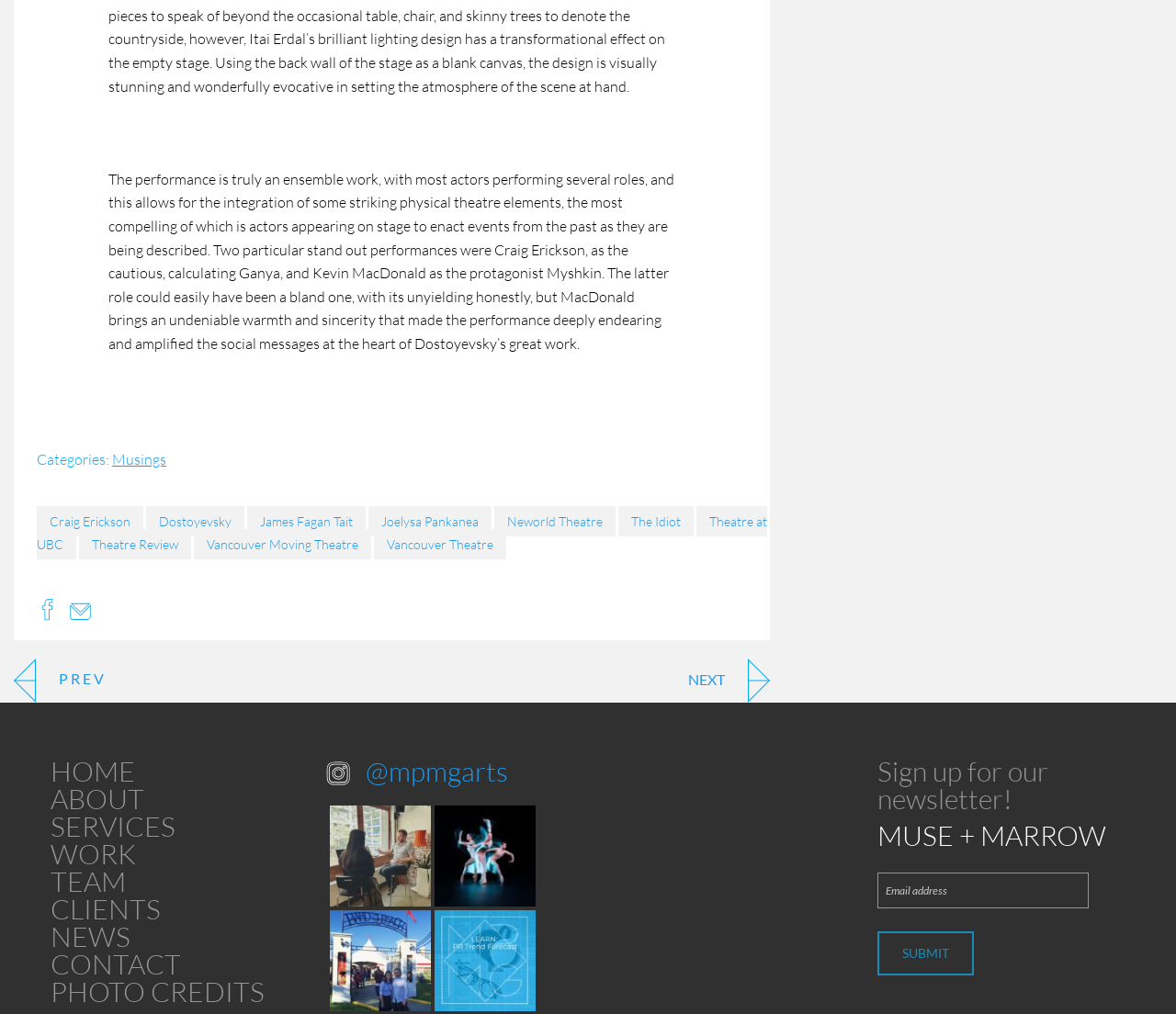Provide a one-word or one-phrase answer to the question:
What is the name of the play being reviewed?

The Idiot